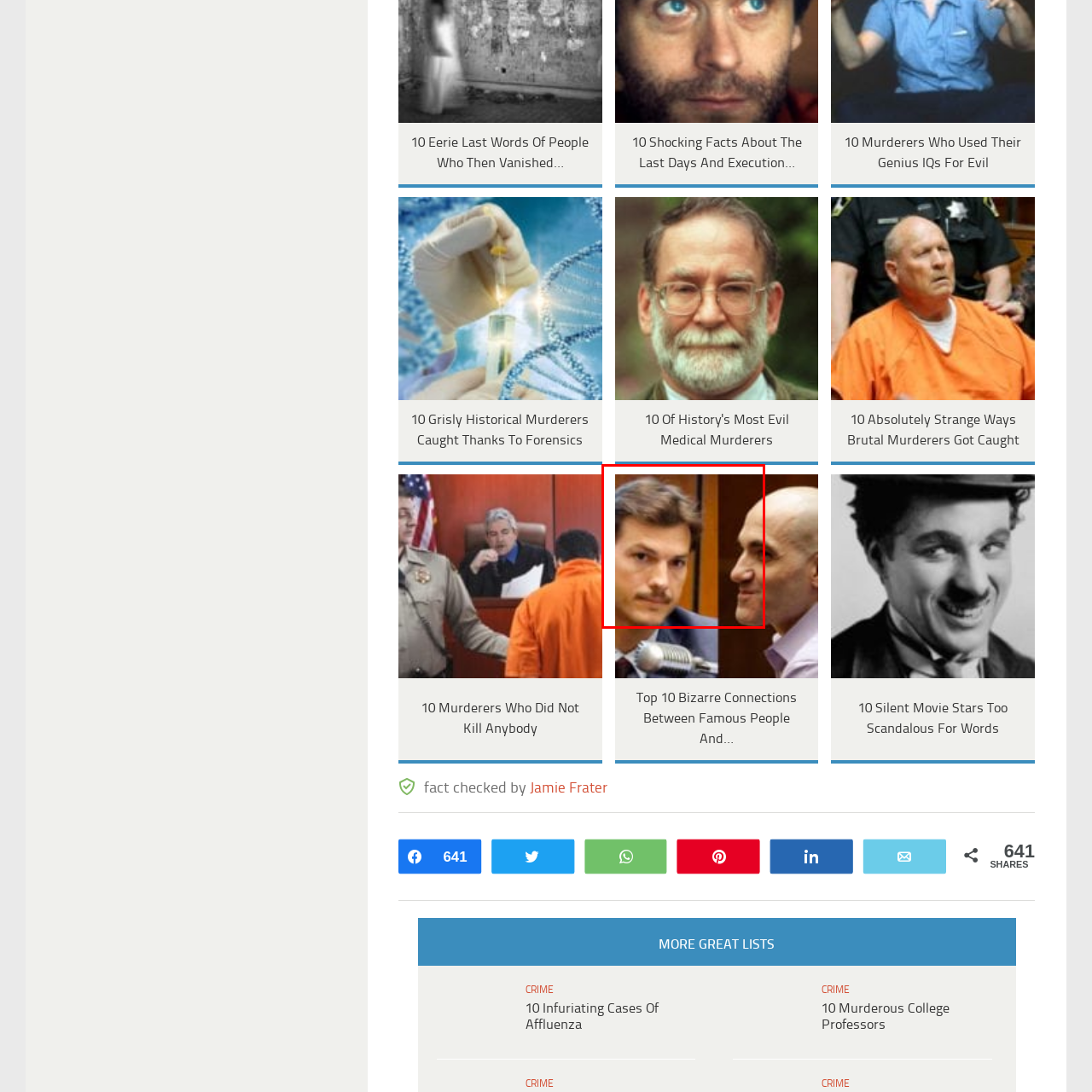View the portion of the image within the red bounding box and answer this question using a single word or phrase:
What is the subject of the link about Ted Bundy?

His last days and execution